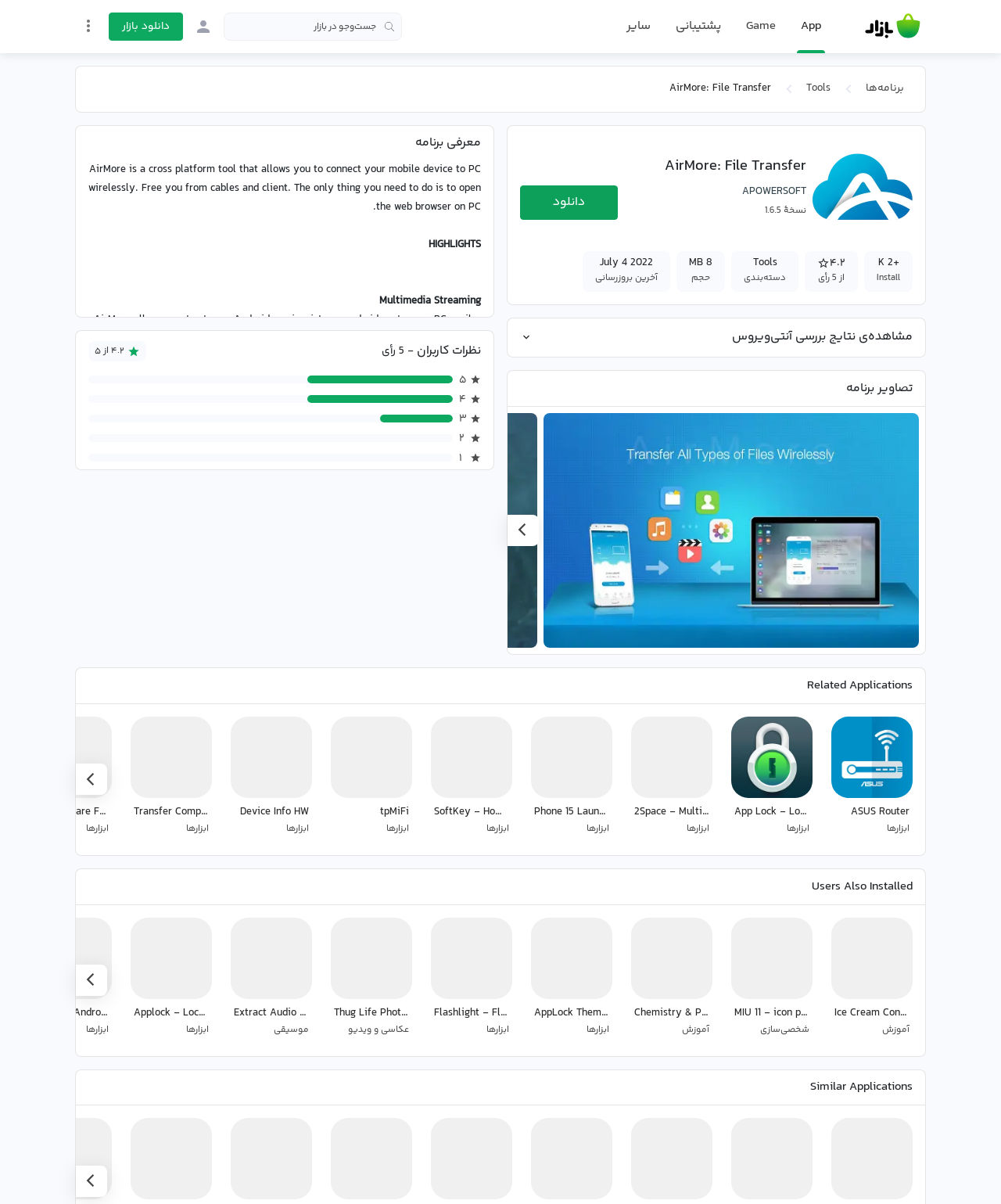Explain in detail what you observe on this webpage.

This webpage is about AirMore, a cross-platform tool that enables wireless file transfer and management between Android devices and PCs. At the top, there is a navigation menu with links to "Bazaar", "پشتیبانی" (support), and "ورود به بازار" (enter the market). Below the menu, there is a search box with a magnifying glass icon.

On the left side, there is a vertical menu with links to "برنامه‌ها" (programs), "Tools", and "APOWERSOFT". Next to the menu, there is a section with information about the AirMore app, including its version, rating, and download count.

The main content area is divided into several sections. The first section introduces AirMore and its features, including multimedia streaming, file transfer, Android screen reflection, contact management, message sending, and file management. Each feature is described in a short paragraph.

Below the introduction, there are several screenshots of the AirMore app, showcasing its user interface. The screenshots are arranged in a grid layout, with three columns and multiple rows.

The next section is titled "معرفی برنامه" (program introduction) and provides a detailed description of AirMore's features and benefits. The text is divided into several subsections, each highlighting a specific feature, such as multimedia streaming, file transfer, and contact management.

The webpage also includes a section with technical information, such as browser support and document formats. Finally, there is a section with links to AirMore's official website, Facebook page, Twitter account, and Google+ page.